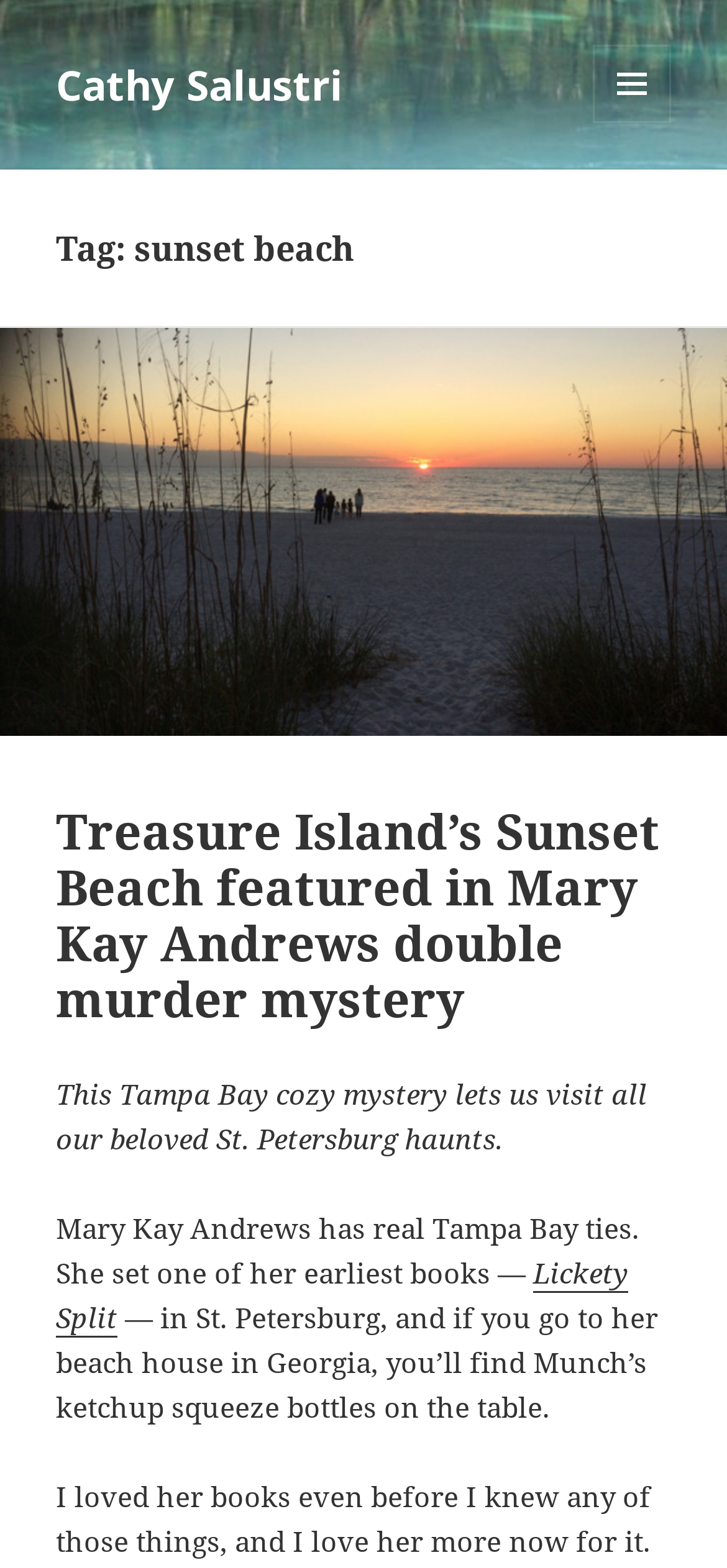What is the name of the island mentioned?
Answer the question using a single word or phrase, according to the image.

Treasure Island